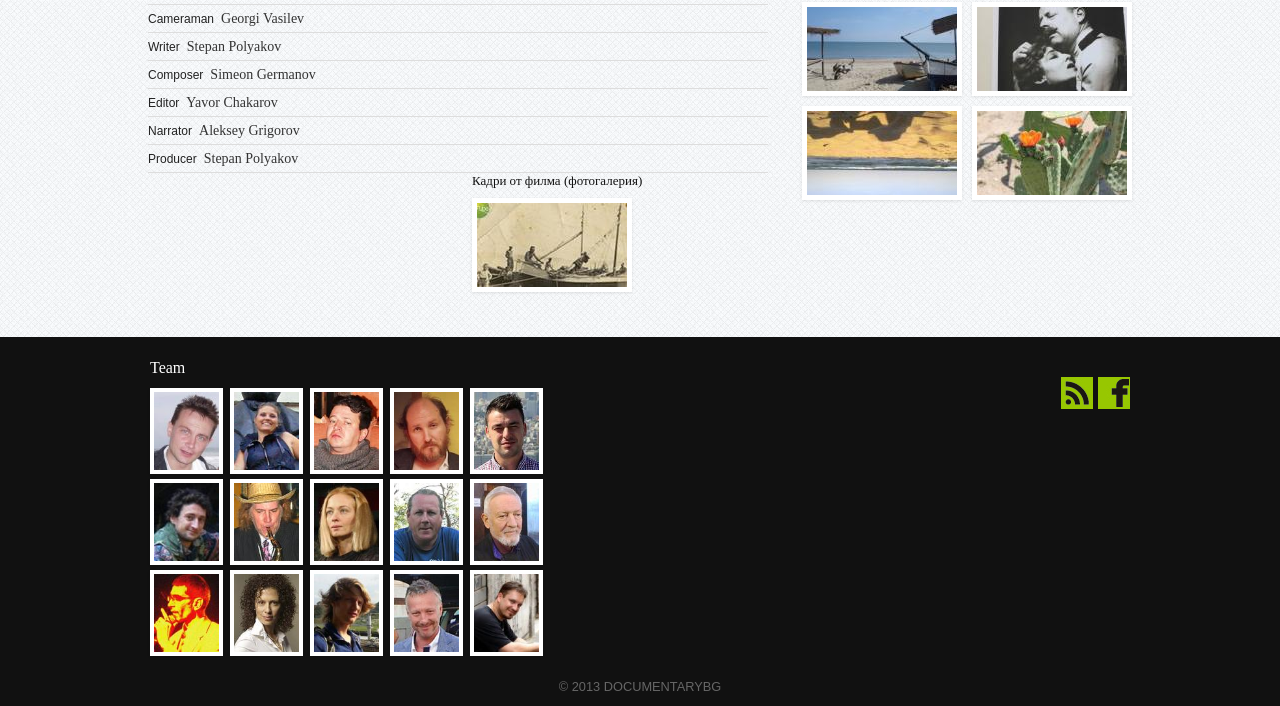Based on the provided description, "ARCHIVE PHOTOS - BYALA", find the bounding box of the corresponding UI element in the screenshot.

[0.373, 0.406, 0.494, 0.525]